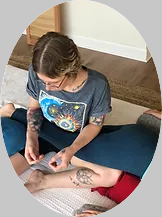Elaborate on the details you observe in the image.

In this image, a person is seated on a soft mat, engaged in a therapeutic session that appears to involve bodywork or alternative healing practices. The individual has a thoughtful expression as they focus on the task at hand, showcasing a relaxed atmosphere with a serene interior backdrop. Their casual attire features a graphic t-shirt, and they are adorned with visible tattoos that add to their personal style. Surrounding them is a calm and cozy environment, with natural light illuminating the space, highlighting the emphasis on wellness and holistic practices. This scene reflects a nurturing approach to self-care and healing, indicative of a space dedicated to physical and mental well-being.